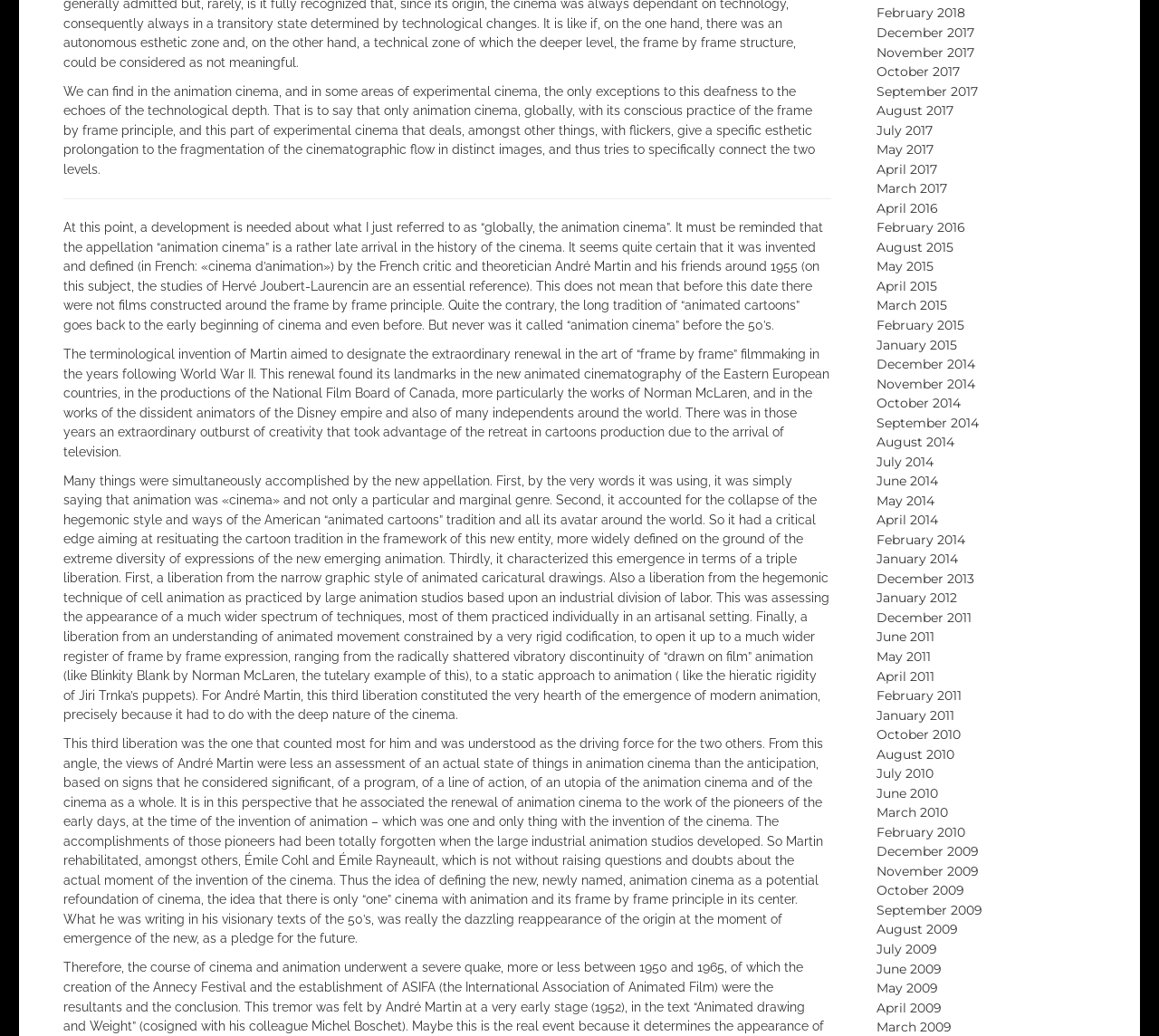Please answer the following question using a single word or phrase: 
What is the main topic of the text?

Animation cinema